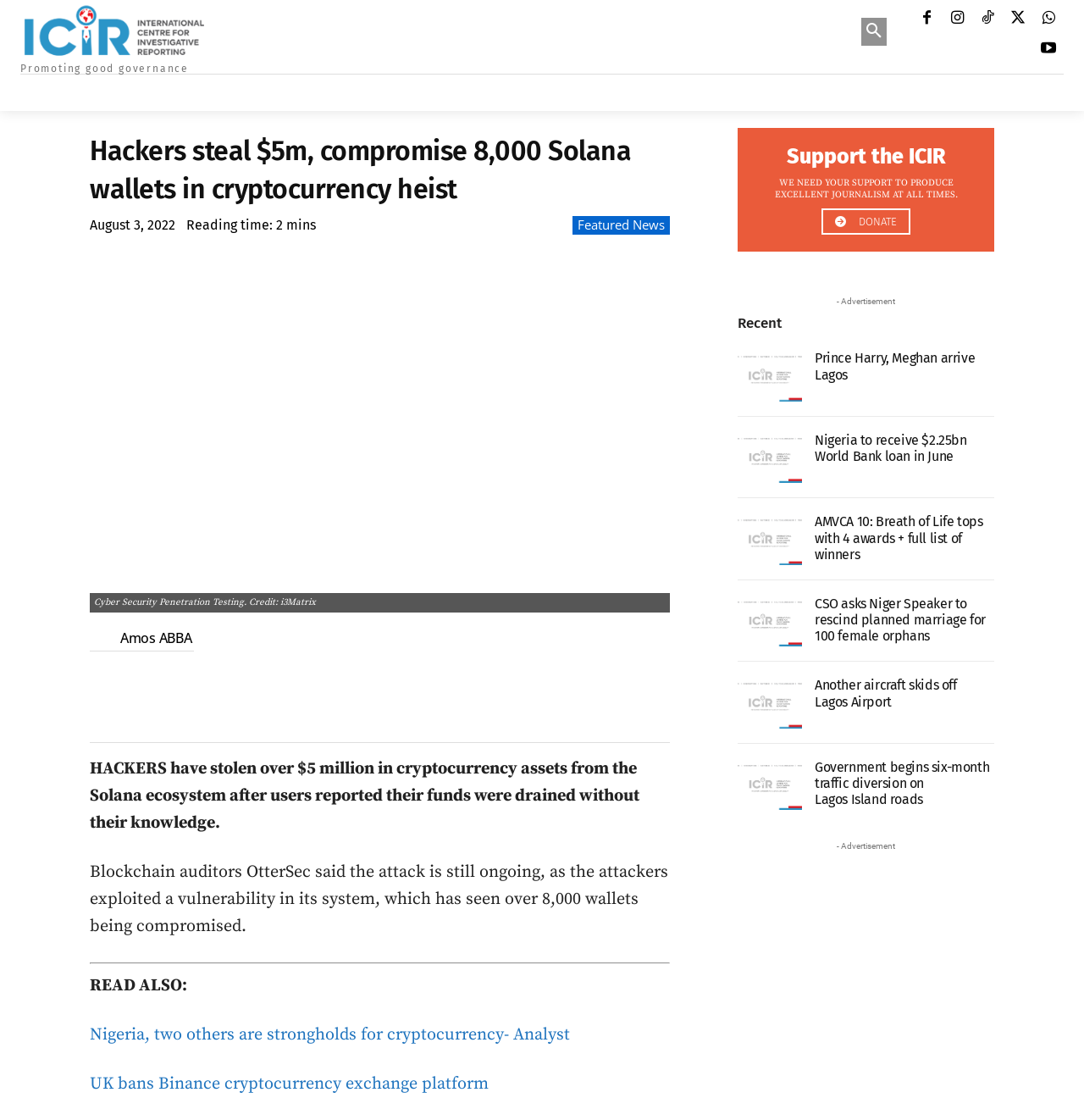Based on the visual content of the image, answer the question thoroughly: What is the name of the website?

I determined the answer by looking at the top-left corner of the webpage, where the logo and website name 'The ICIR' are displayed.